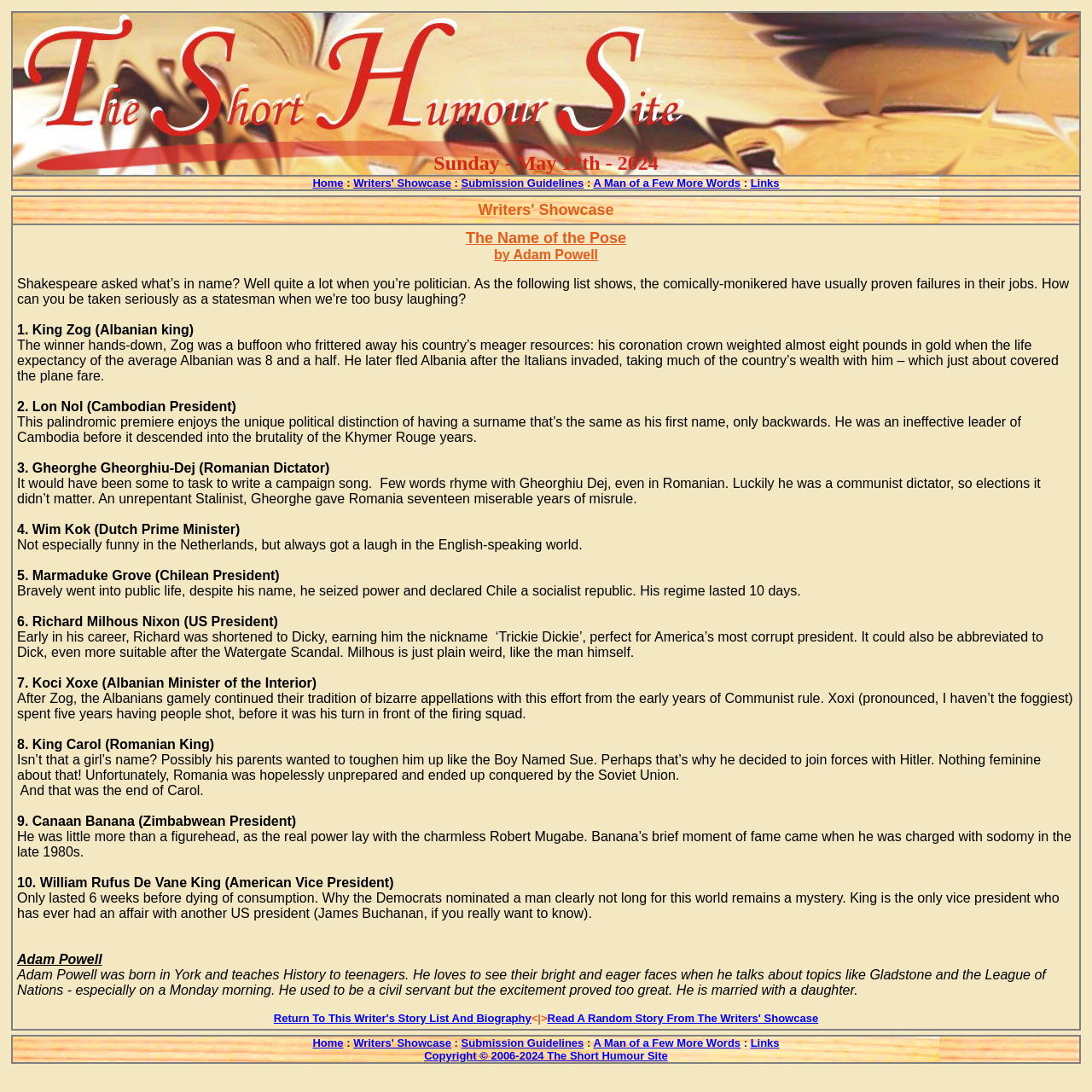Please identify the bounding box coordinates of the area that needs to be clicked to follow this instruction: "Click on the link to view Links".

[0.687, 0.16, 0.714, 0.173]